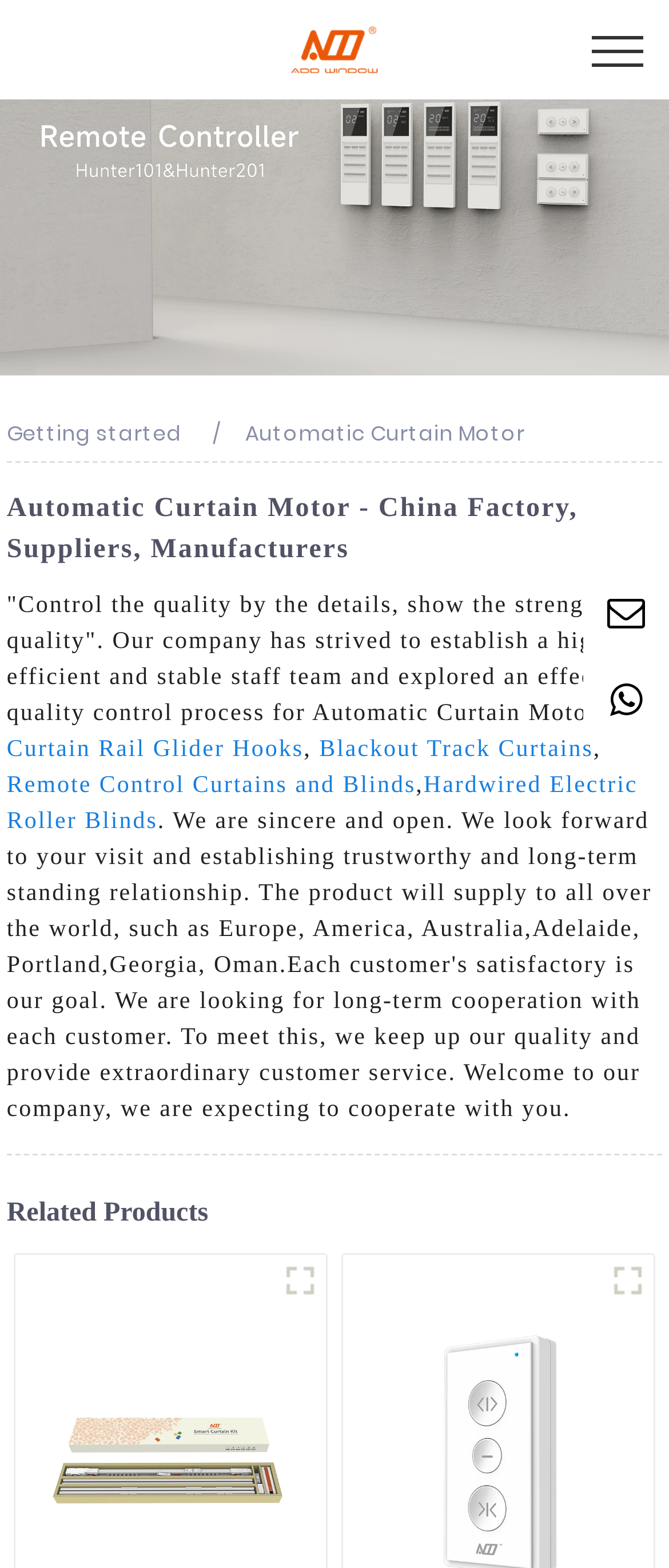Answer the question below with a single word or a brief phrase: 
What are the related products?

Curtain Rail Glider Hooks, etc.